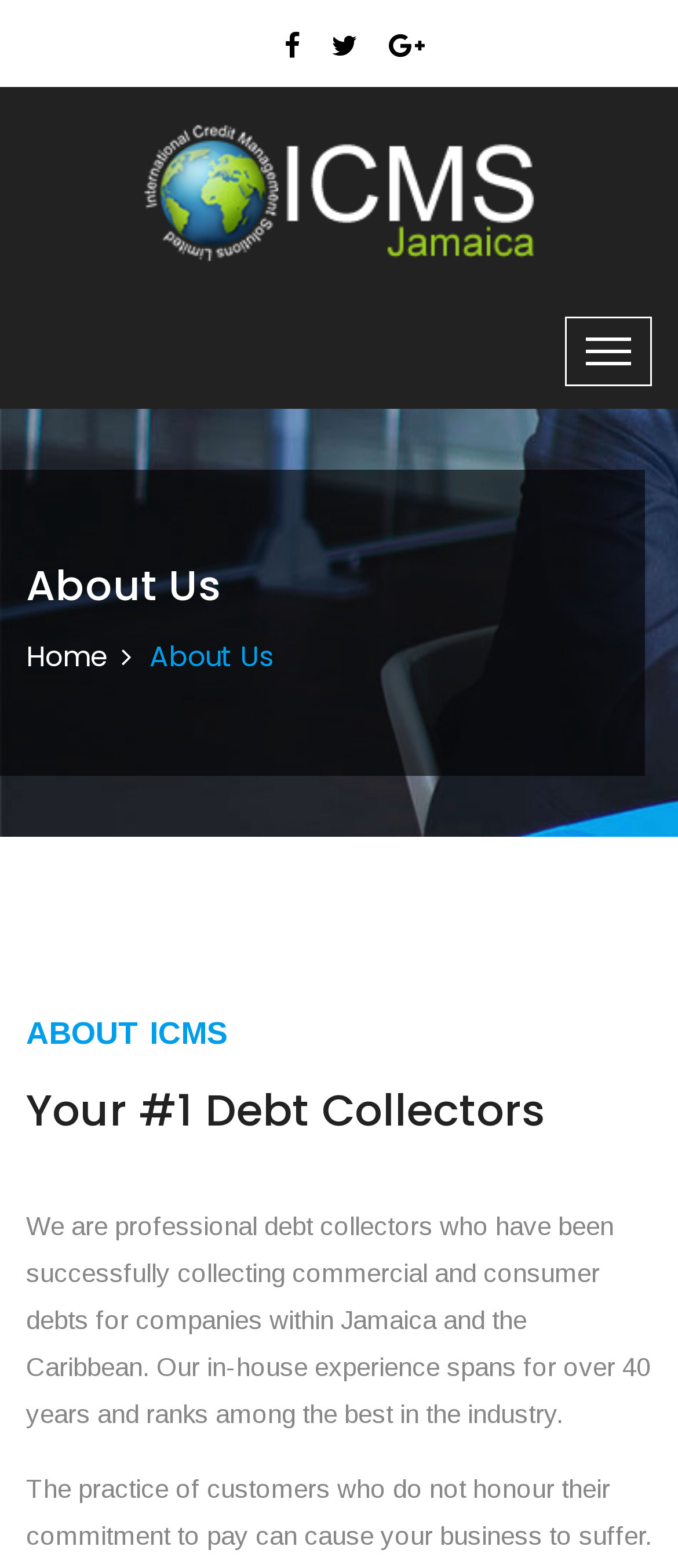Construct a thorough caption encompassing all aspects of the webpage.

The webpage is about International Credit Management Solutions (ICMS), a debt collection agency with over 40 years of experience. At the top, there are three social media links, represented by icons, positioned side by side. Below them, there is a horizontal navigation bar with a link to the homepage on the left and a toggle navigation button on the right.

The main content area is divided into sections. The first section is headed by "About Us" and contains a brief introduction to ICMS. Below this heading, there is a link to the homepage. The introduction text describes ICMS as professional debt collectors with in-house experience spanning over 40 years, successfully collecting commercial and consumer debts for companies within Jamaica and the Caribbean.

Above the introduction text, there is a subheading "Your #1 Debt Collectors" that highlights ICMS's expertise in debt collection. The overall layout of the webpage is organized, with clear headings and concise text that effectively communicates ICMS's services and experience.